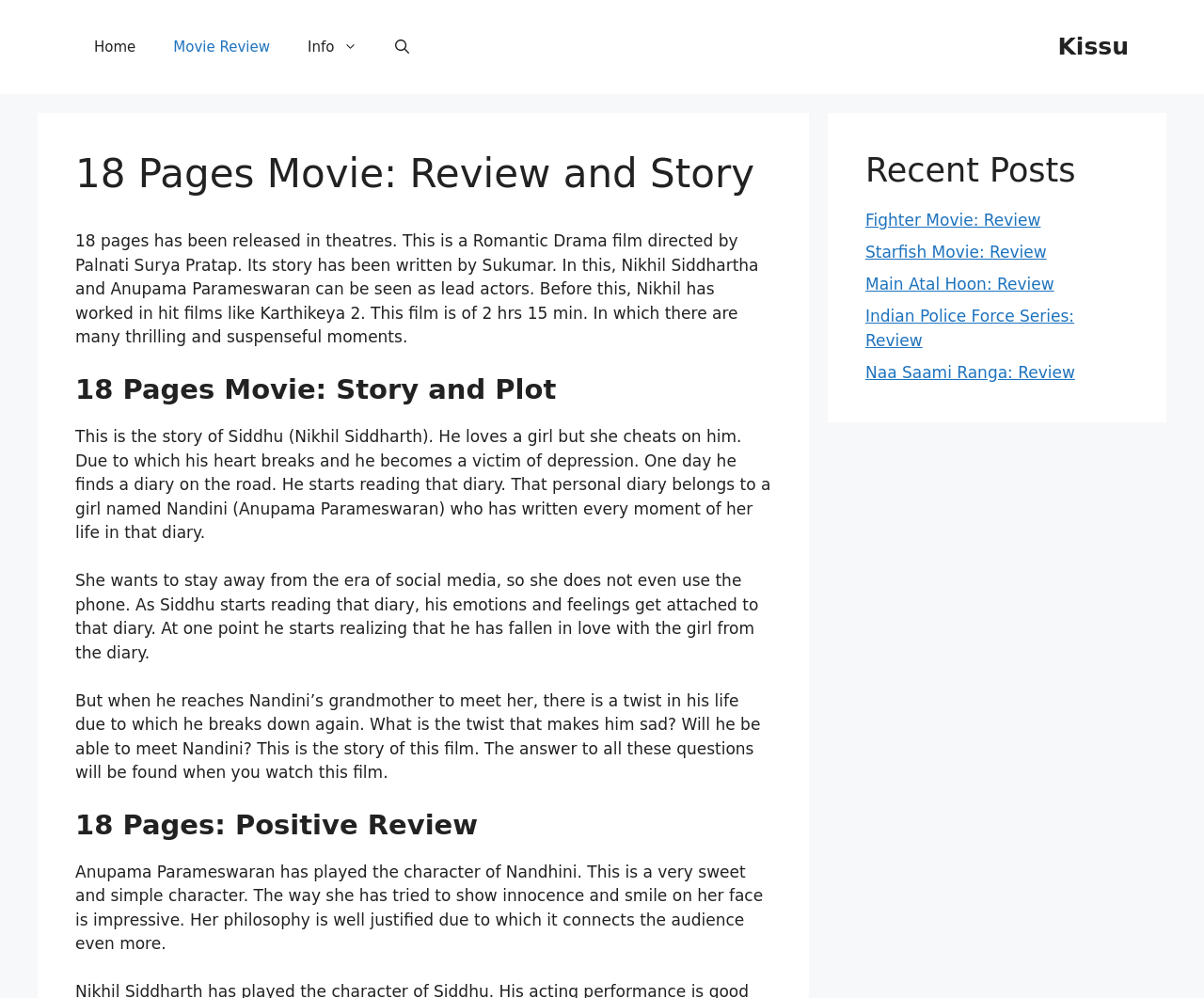Select the bounding box coordinates of the element I need to click to carry out the following instruction: "Check the 'Recent Posts'".

[0.719, 0.151, 0.938, 0.19]